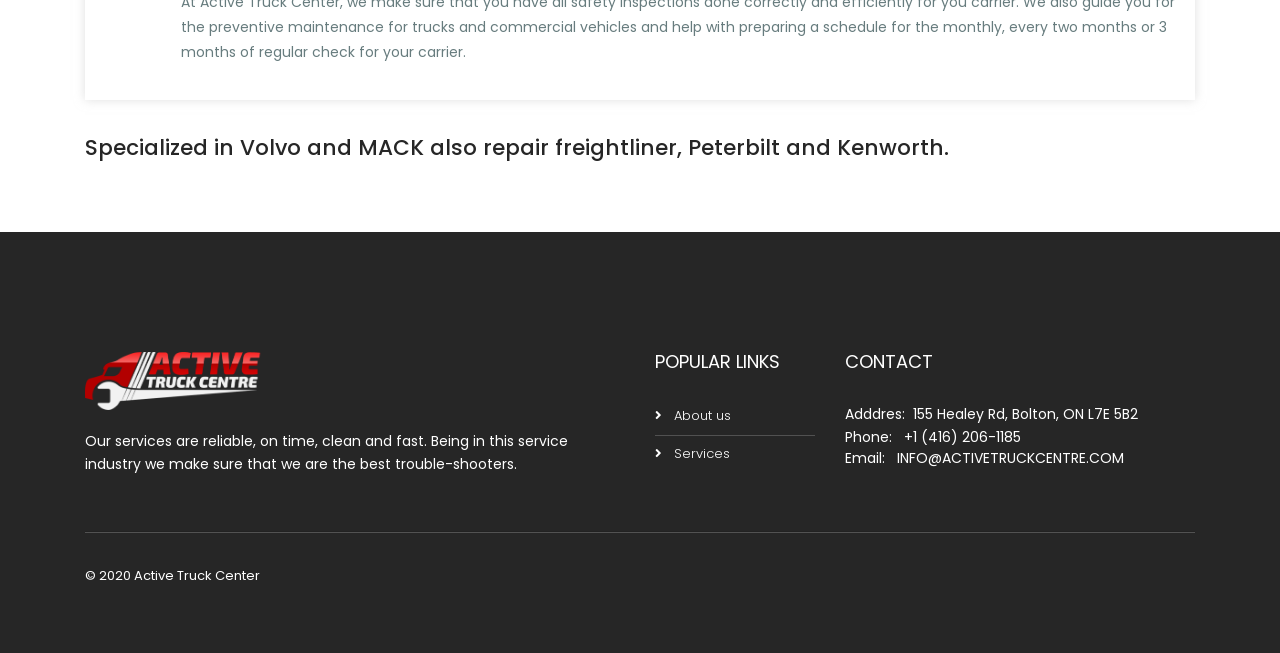What is the main feature of the company's services?
With the help of the image, please provide a detailed response to the question.

According to the StaticText element on the webpage, the company's services are reliable, on time, clean, and fast. This suggests that the company prioritizes these aspects in its services.